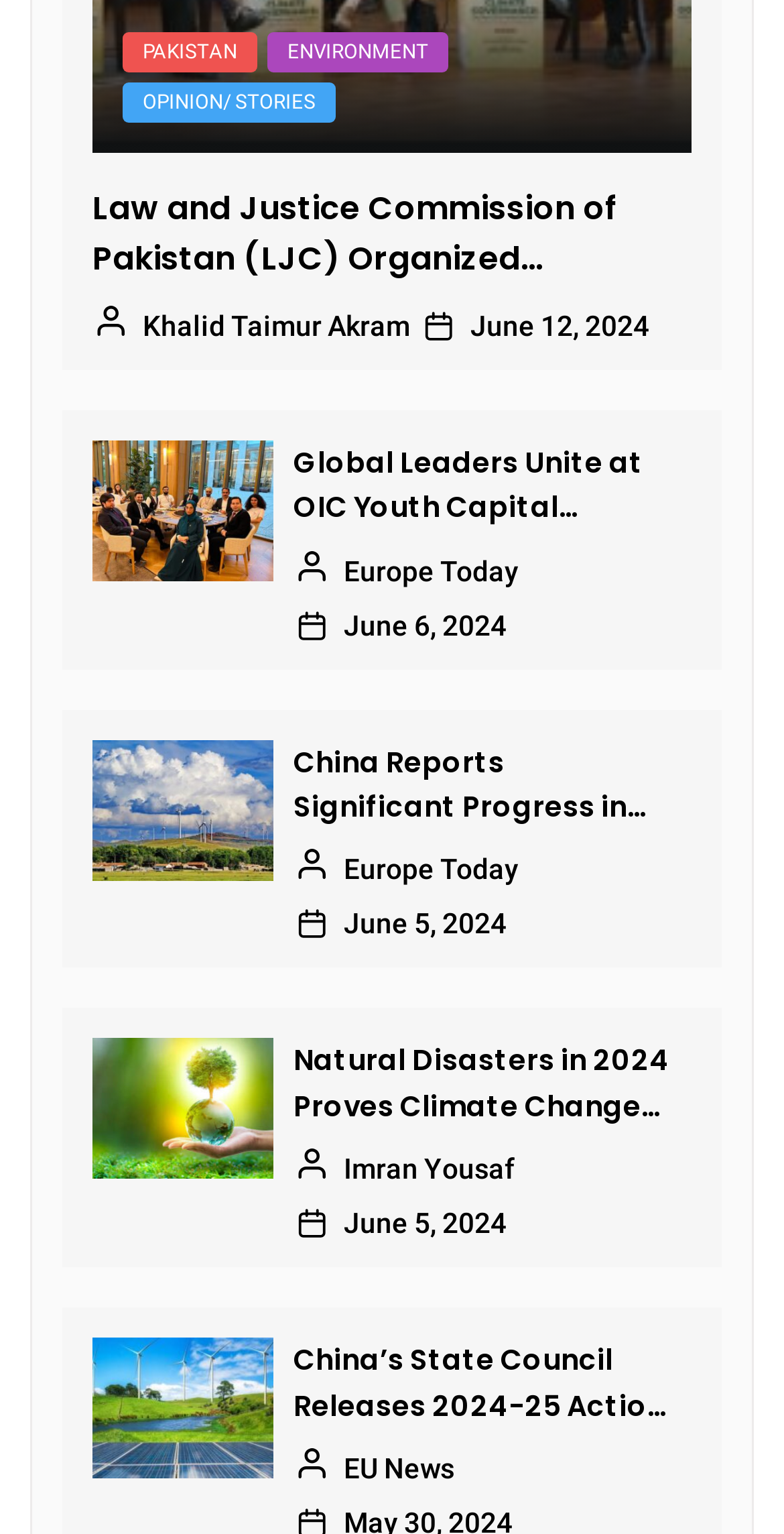Indicate the bounding box coordinates of the element that needs to be clicked to satisfy the following instruction: "Read the news about China’s State Council Releases 2024-25 Action Plan for Energy Conservation and Carbon Reduction". The coordinates should be four float numbers between 0 and 1, i.e., [left, top, right, bottom].

[0.374, 0.872, 0.856, 0.931]